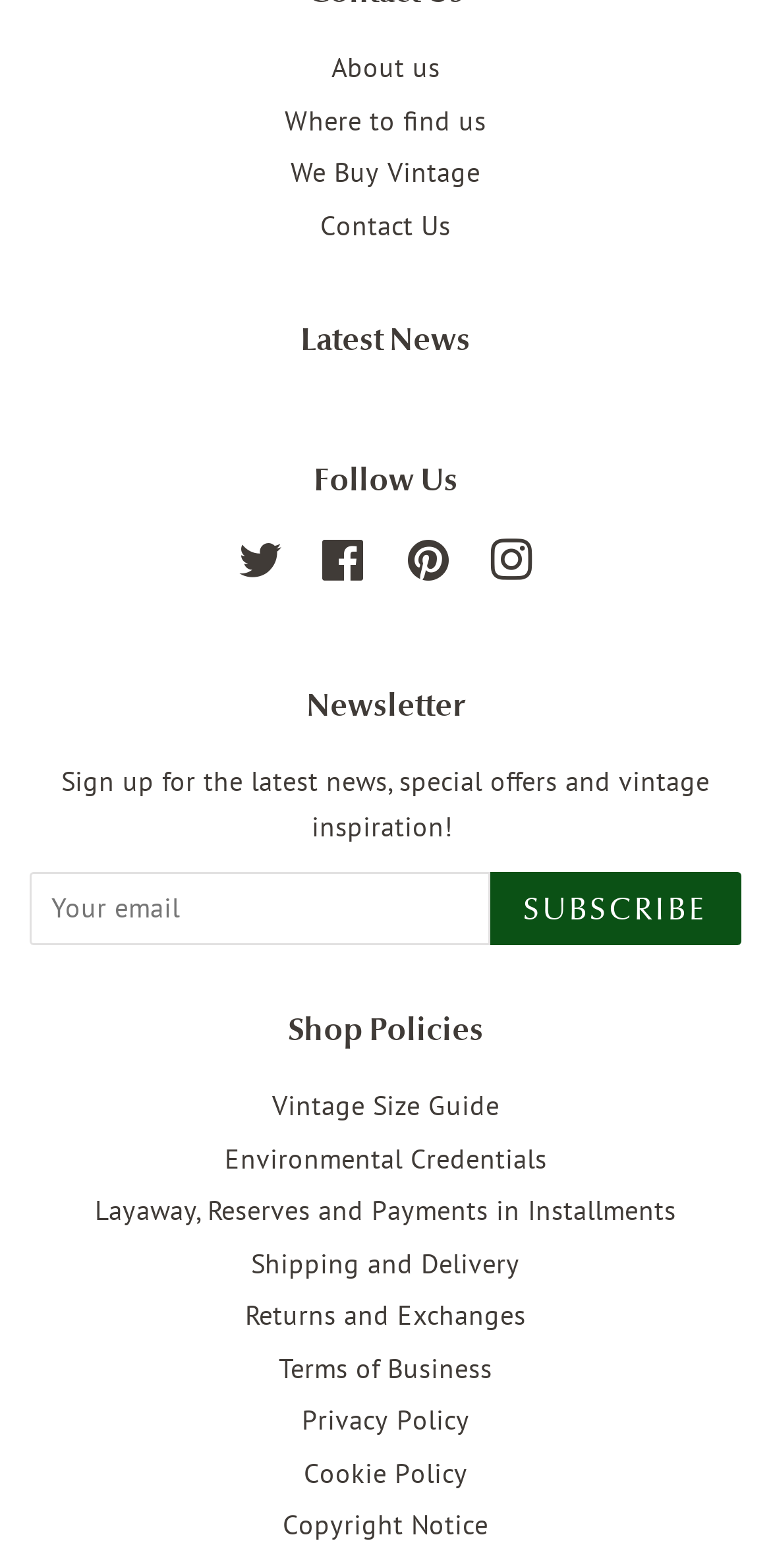Locate the bounding box coordinates of the clickable part needed for the task: "Contact Us".

[0.415, 0.132, 0.585, 0.155]